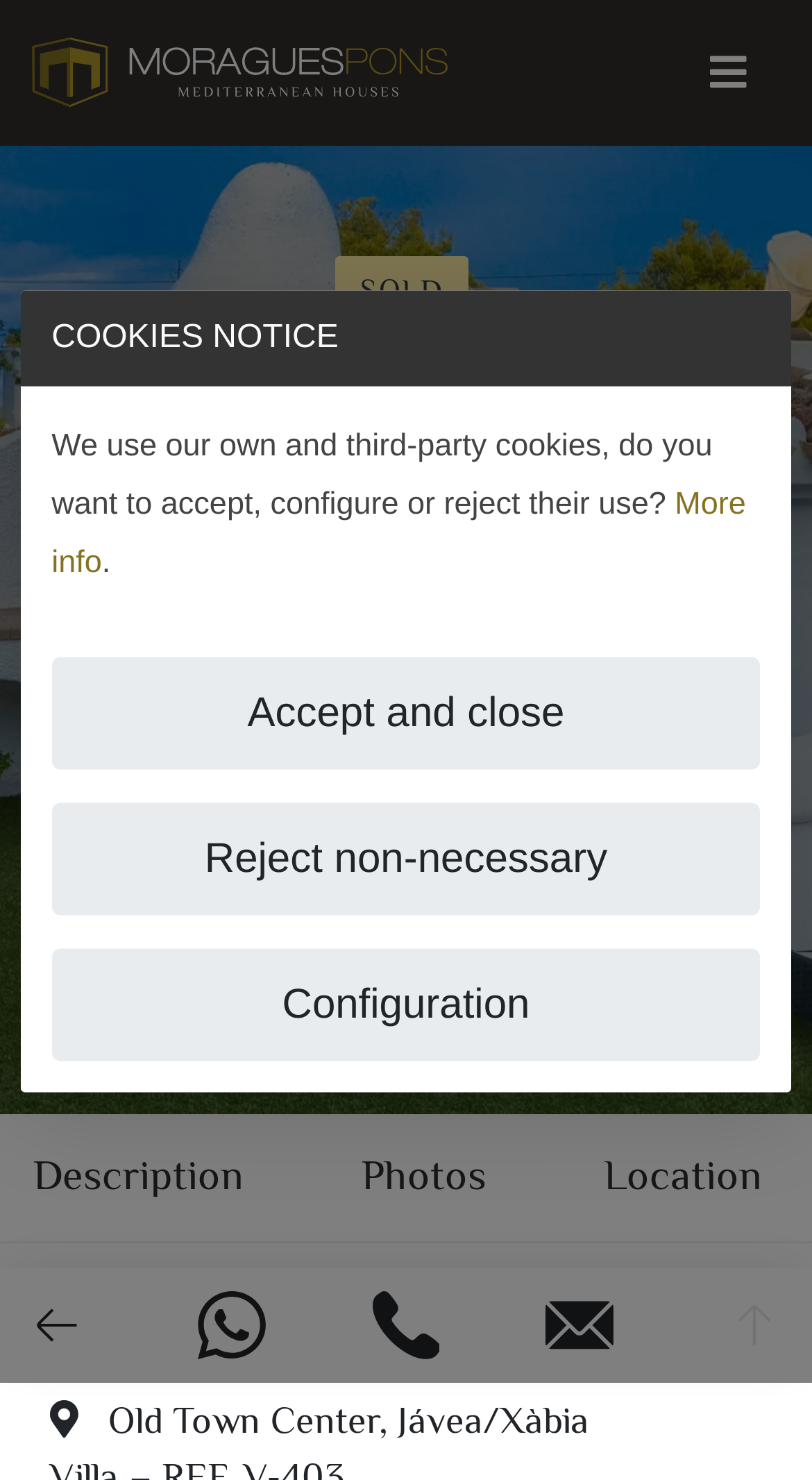Create a full and detailed caption for the entire webpage.

This webpage is about a villa for sale next to the town of Jávea. At the top, there is a cookies notice section with a heading "COOKIES NOTICE" and a brief description of the cookies used on the website. Below this section, there are three buttons to accept, reject, or configure the use of cookies.

On the top-left corner, there is a logo of "Inmobiliaria MORAGUESPONS" with a link to the company's website. Next to it, there is a main menu button.

The main content of the webpage is a villa listing, which includes a large image of the villa that takes up most of the screen. Above the image, there is a heading "Villa for sale next to the town of Jávea" and a "SOLD" label. Below the image, there are details about the villa, including its size (155m²), plot size (1,540m²), number of rooms (3), and number of bathrooms (2).

There are three links below the villa details: "Description", "Photos", and "Location". The "Photos" link has a button to view 16 photos of the villa. The "Location" link shows the villa's location as "Old Town Center, Jávea/Xàbia".

At the bottom of the webpage, there are five buttons: "[Volver]" (which means "Return" in Spanish), "Send WhatsApp", "Call us", "Contact us", and another "[Volver]" button. Each button has an associated image.